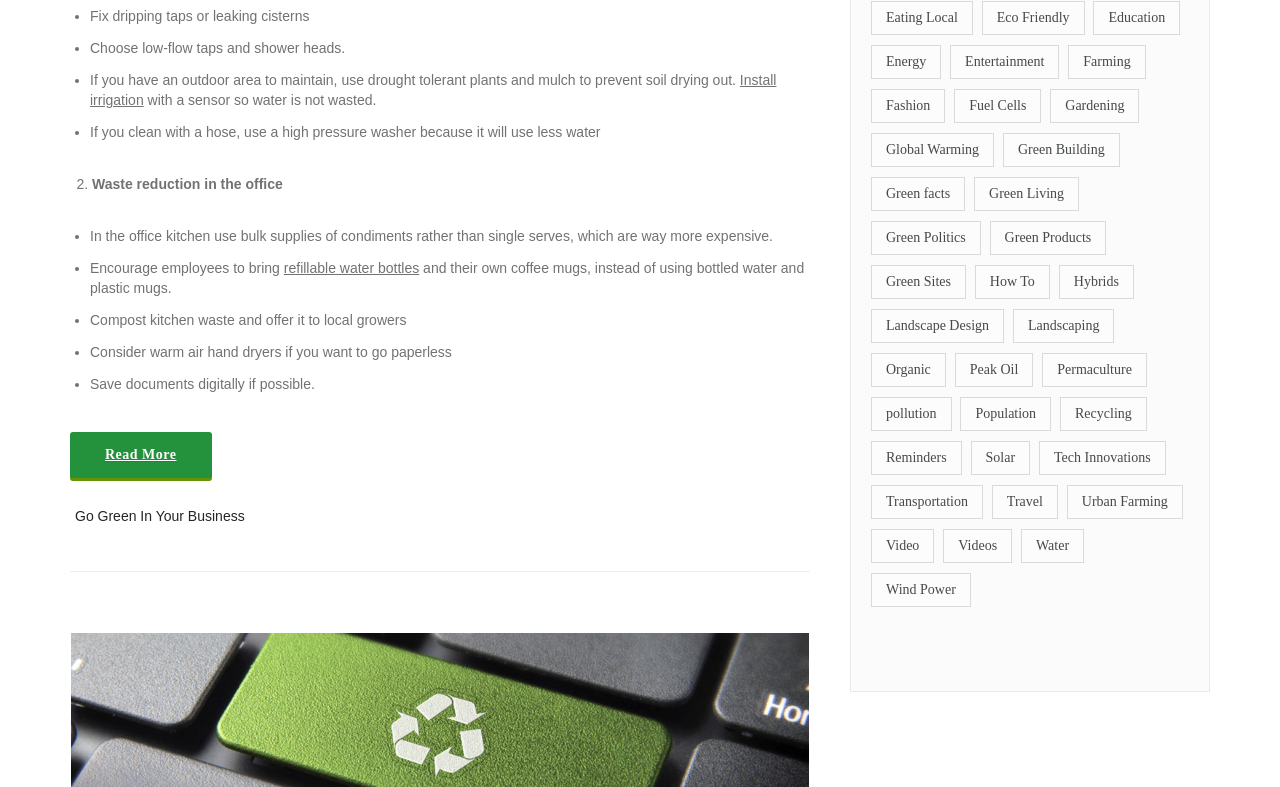Please respond to the question with a concise word or phrase:
How many list markers are there?

9